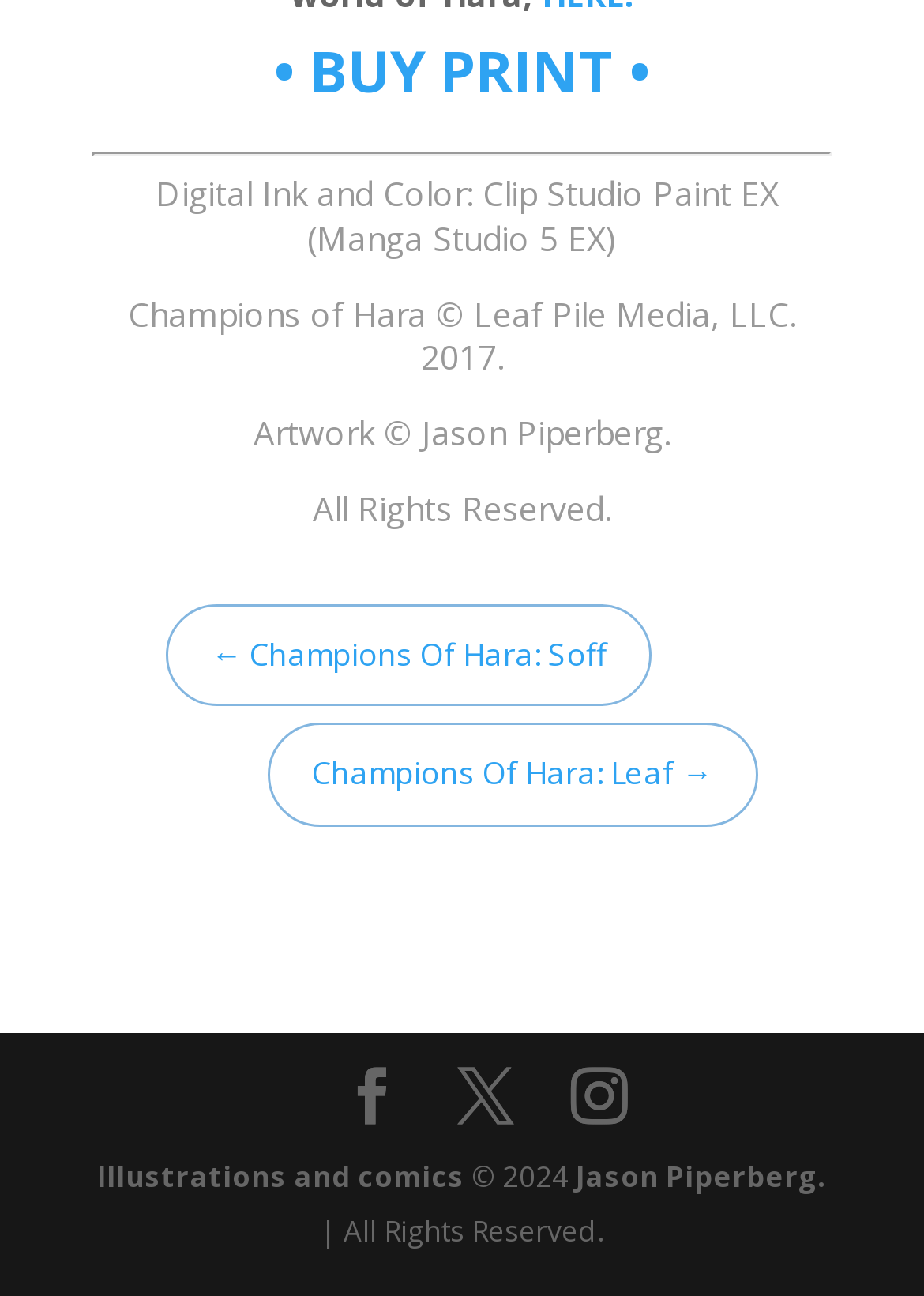Answer the following in one word or a short phrase: 
How many navigation links are there?

5